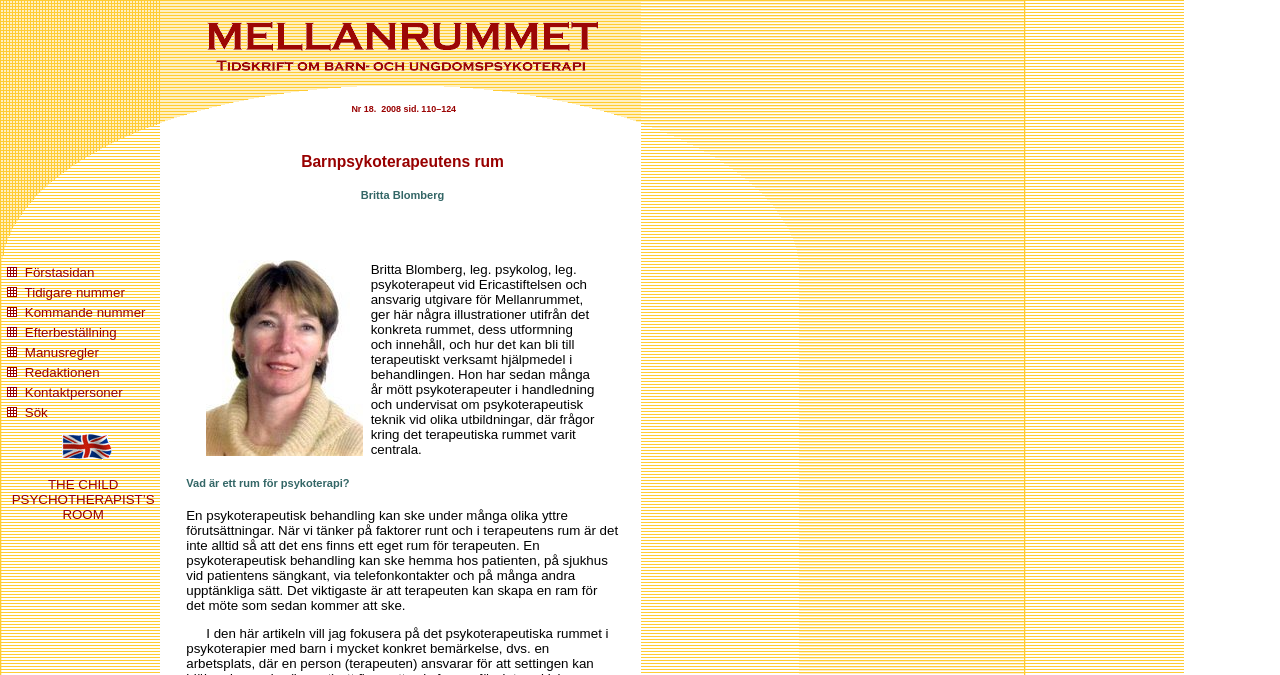What is the language of the article?
Provide a detailed and extensive answer to the question.

The language of the article is Swedish, as indicated by the text which is written in Swedish, such as 'Barnpsykoterapeutens rum', 'Britta Blomberg', and 'Vad är ett rum för psykoterapi?'.